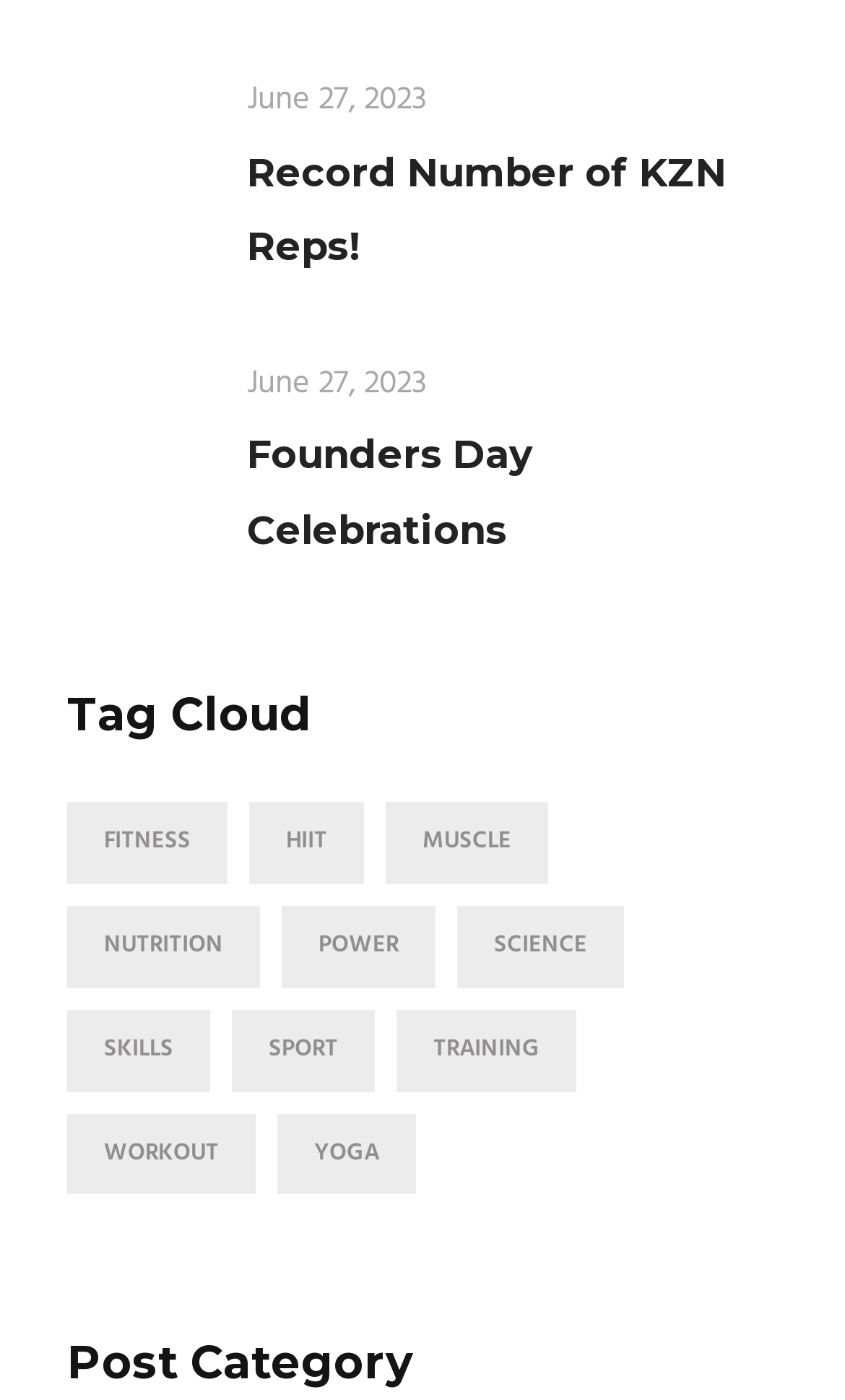Refer to the image and provide an in-depth answer to the question:
What is the title of the section below the 'Tag Cloud' section?

I found the title of the section by looking at the heading 'Post Category' which is located below the 'Tag Cloud' section.